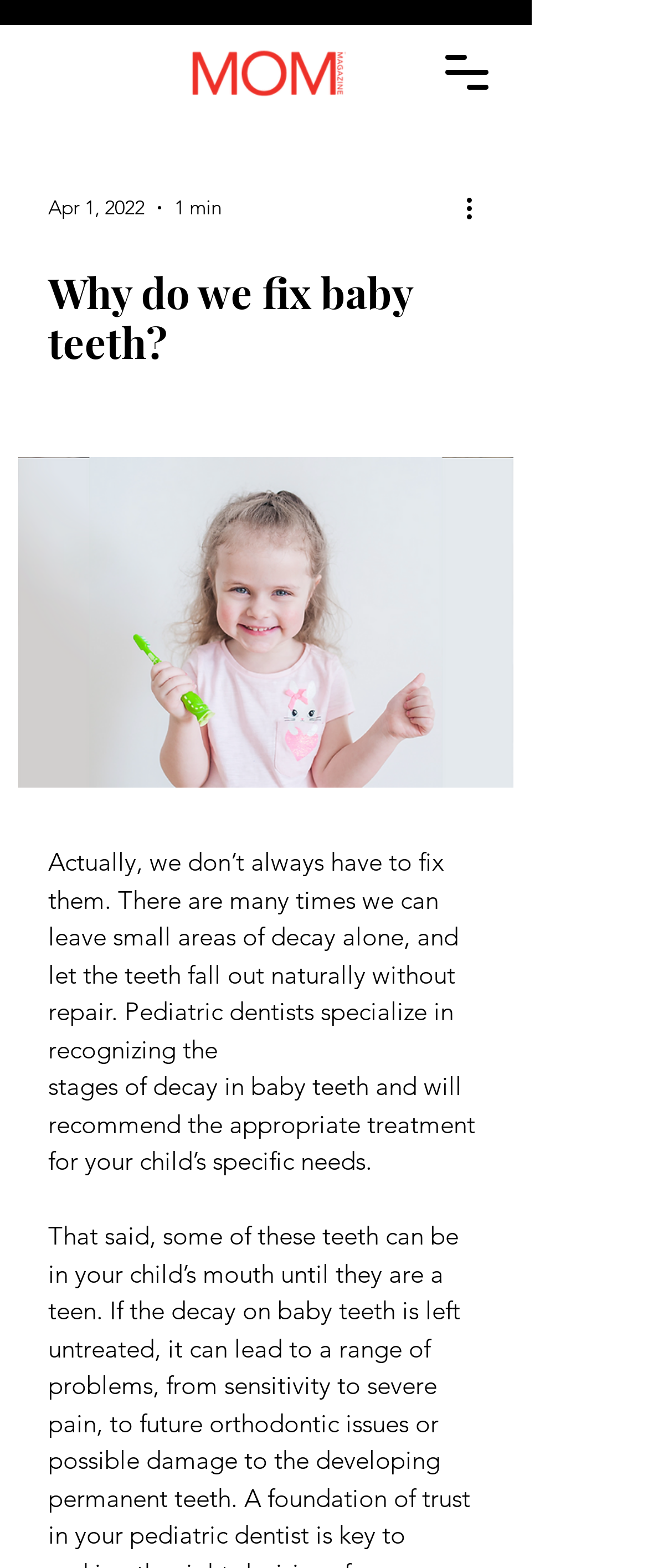Please extract the webpage's main title and generate its text content.

Why do we fix baby teeth?